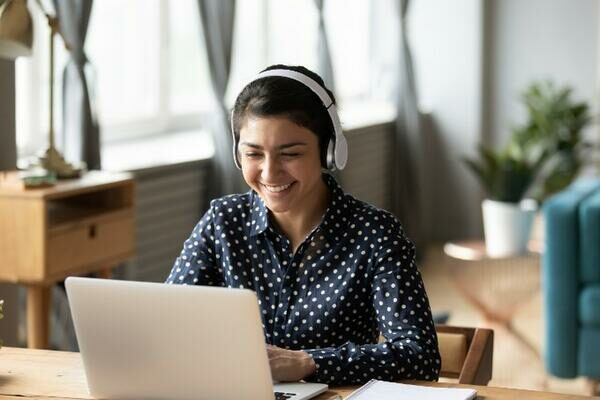Answer this question using a single word or a brief phrase:
What color is the couch in the background?

blue